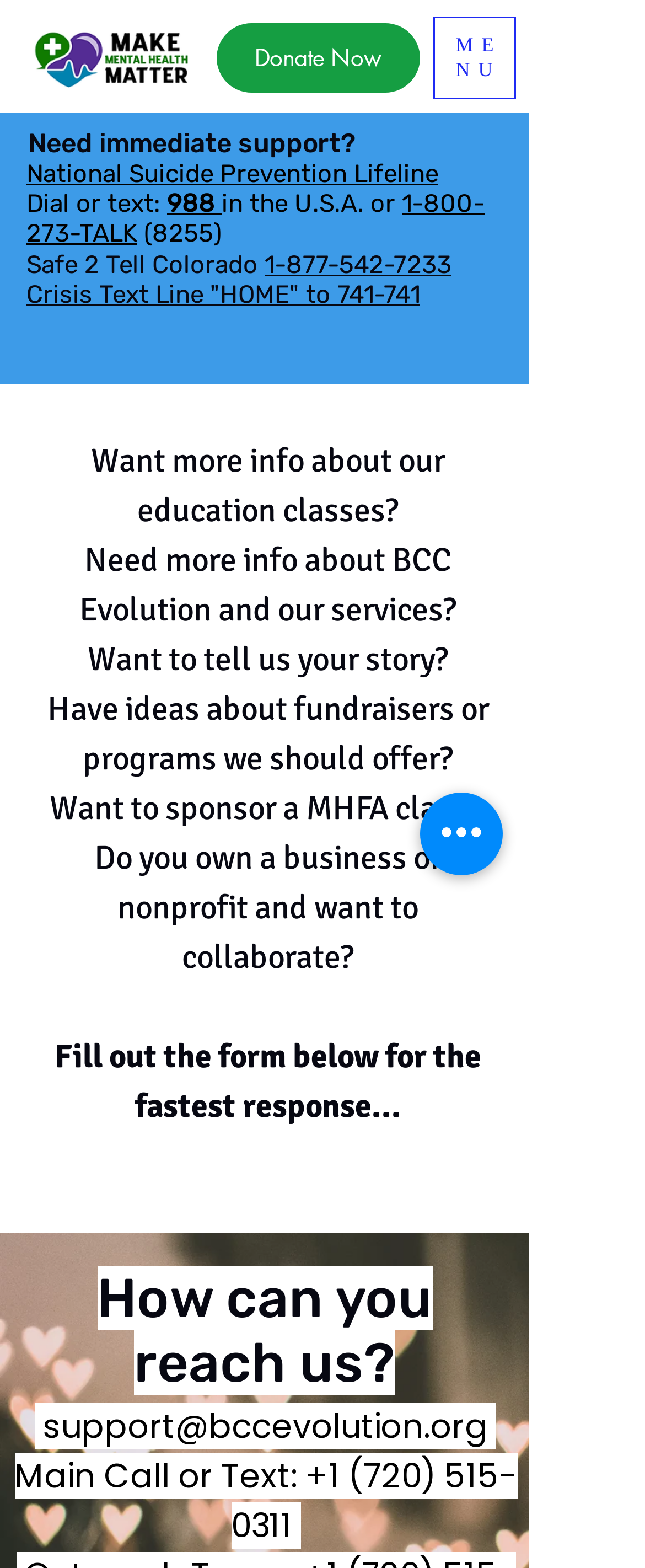Locate and generate the text content of the webpage's heading.

National Suicide Prevention Lifeline 
Dial or text: 988 in the U.S.A. or 1-800-273-TALK (8255) 